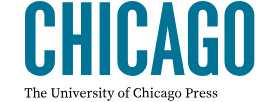What does the bold typography and clean design evoke?
Observe the image and answer the question with a one-word or short phrase response.

prestige and scholarly authority